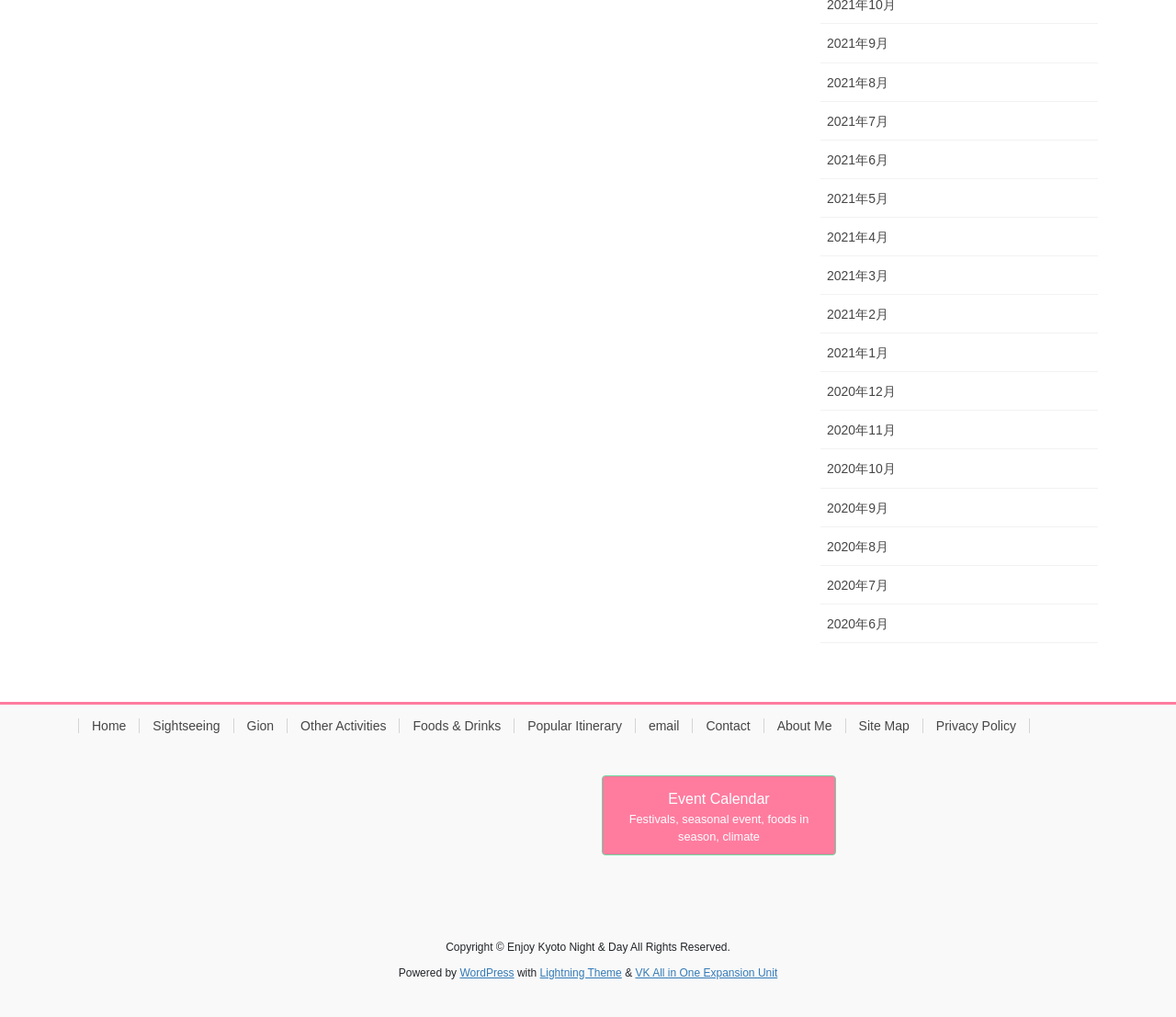What is the first link on the top-left corner of the webpage?
Based on the image, provide your answer in one word or phrase.

Home